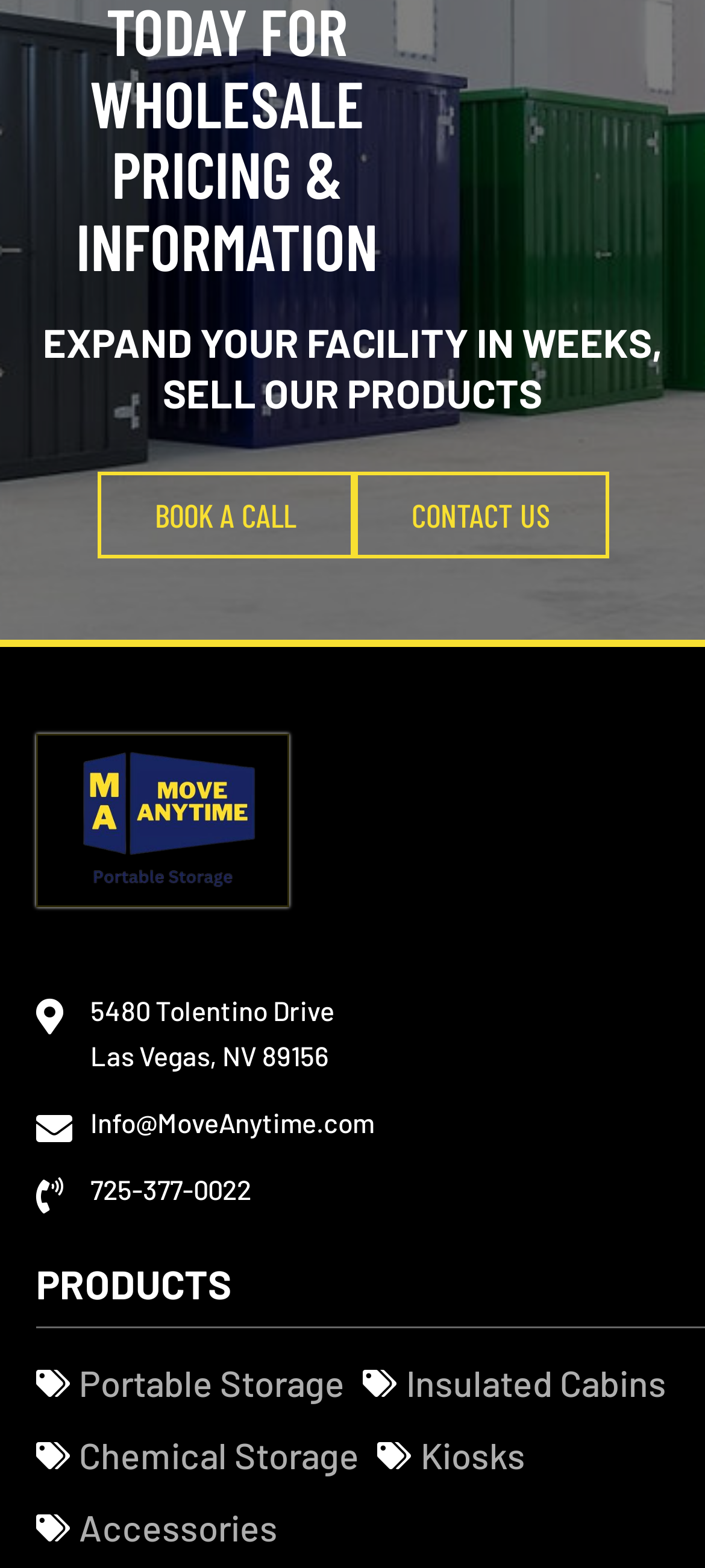Answer the question below with a single word or a brief phrase: 
How many product categories are there?

5